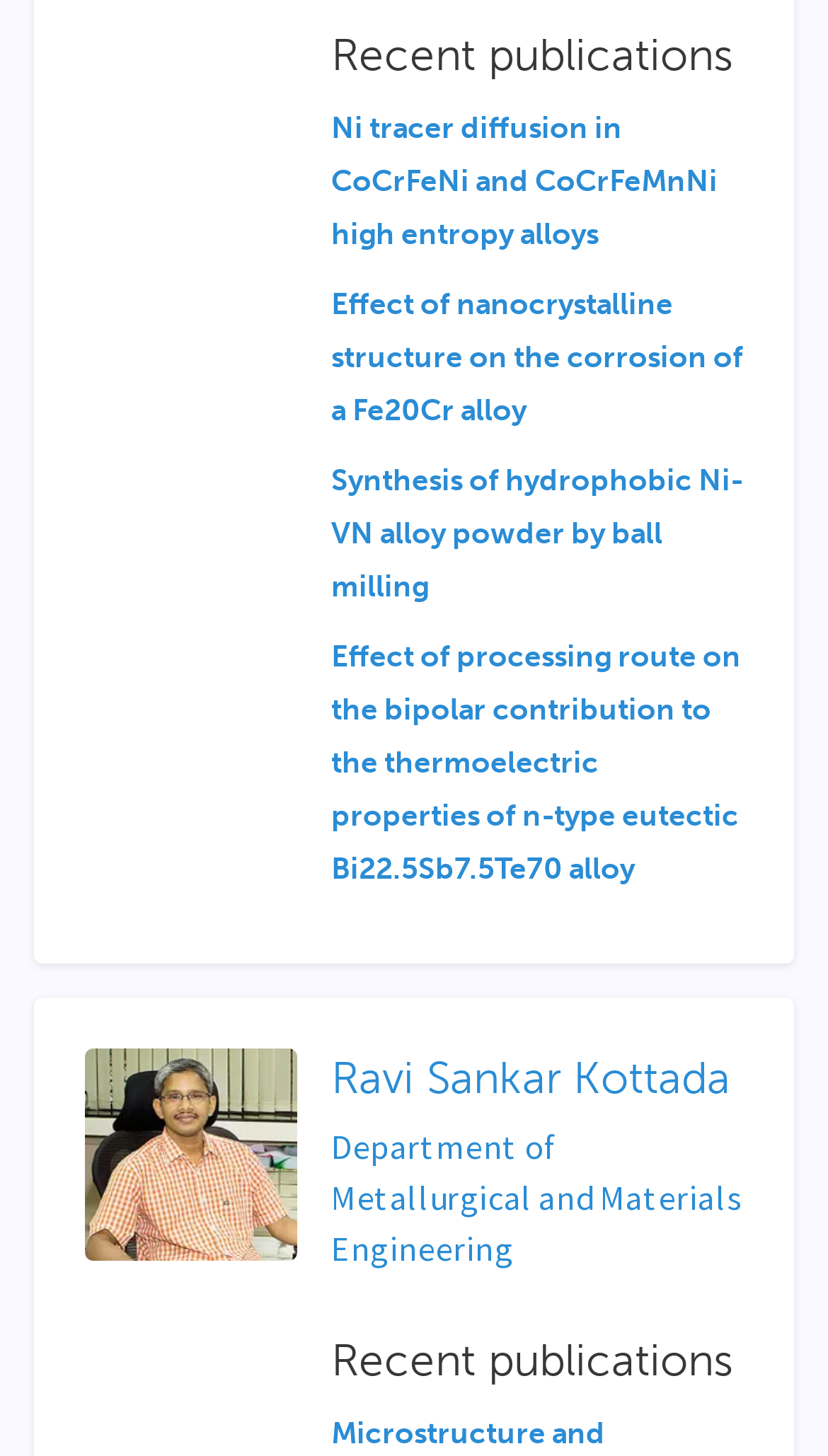Identify the bounding box for the UI element specified in this description: "Salvation of Souls". The coordinates must be four float numbers between 0 and 1, formatted as [left, top, right, bottom].

None